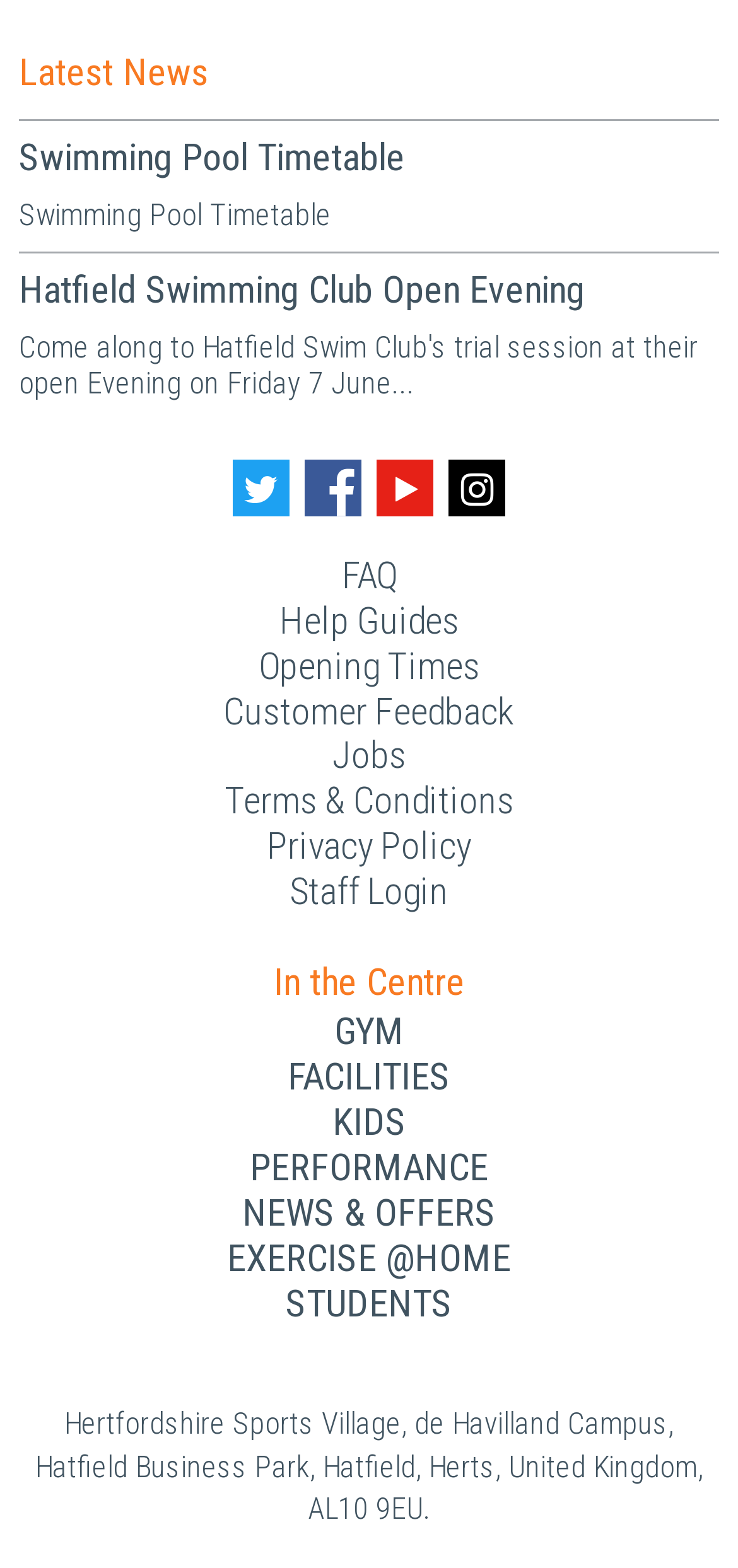What are the facilities available in the centre?
Observe the image and answer the question with a one-word or short phrase response.

GYM, FACILITIES, KIDS, PERFORMANCE